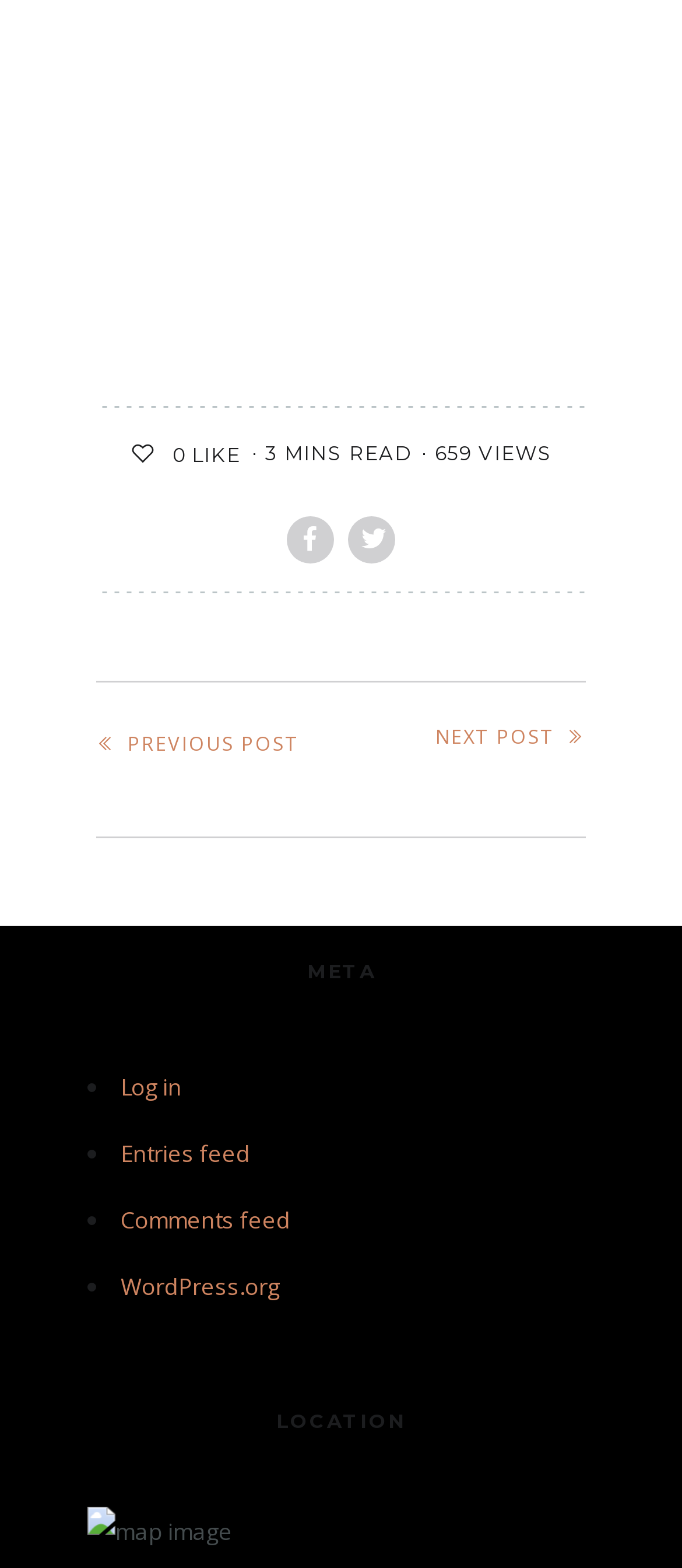Locate the bounding box coordinates of the item that should be clicked to fulfill the instruction: "Click the like button".

[0.191, 0.282, 0.253, 0.298]